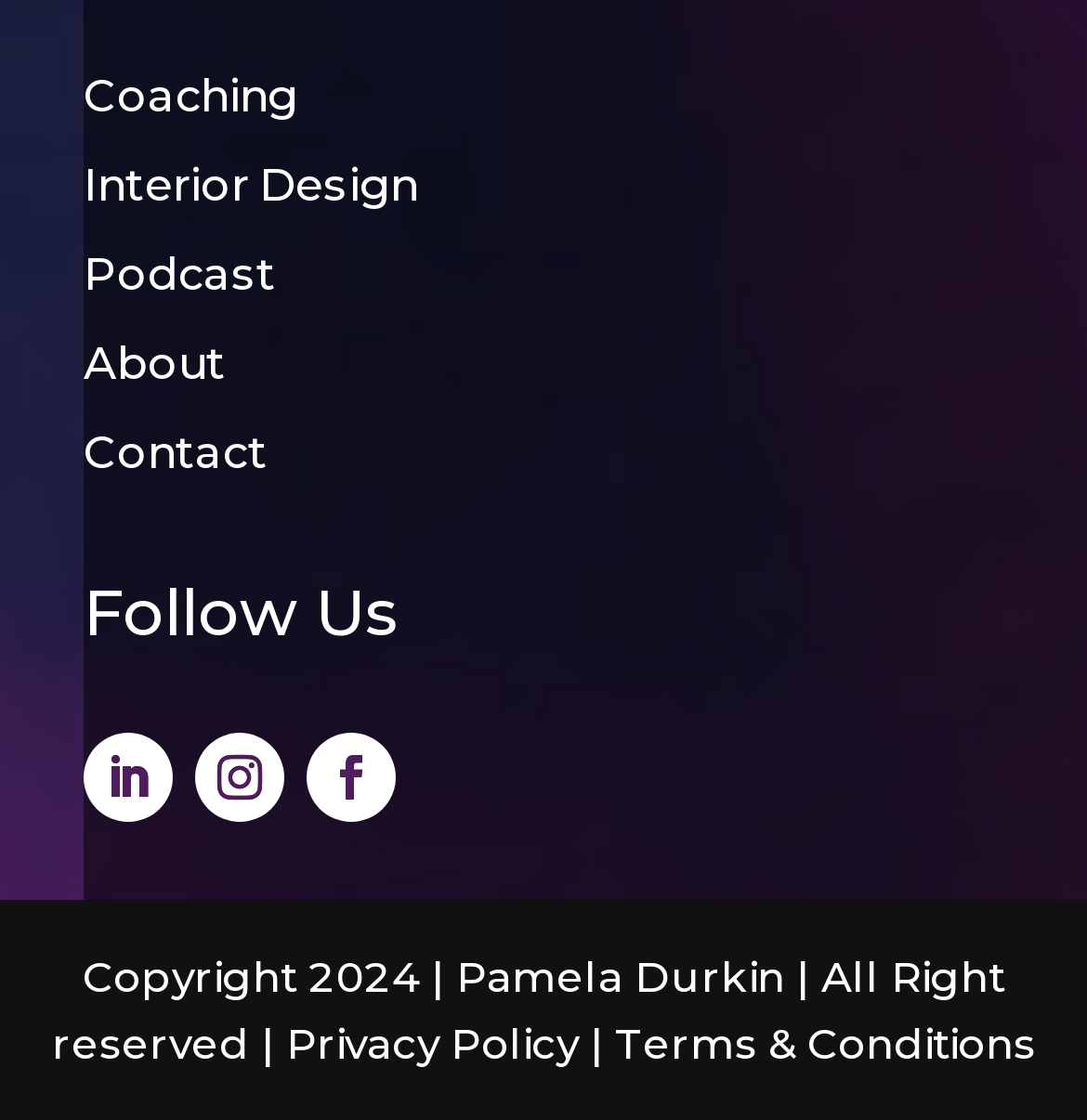What are the main navigation links?
Give a single word or phrase answer based on the content of the image.

Coaching, Interior Design, Podcast, About, Contact